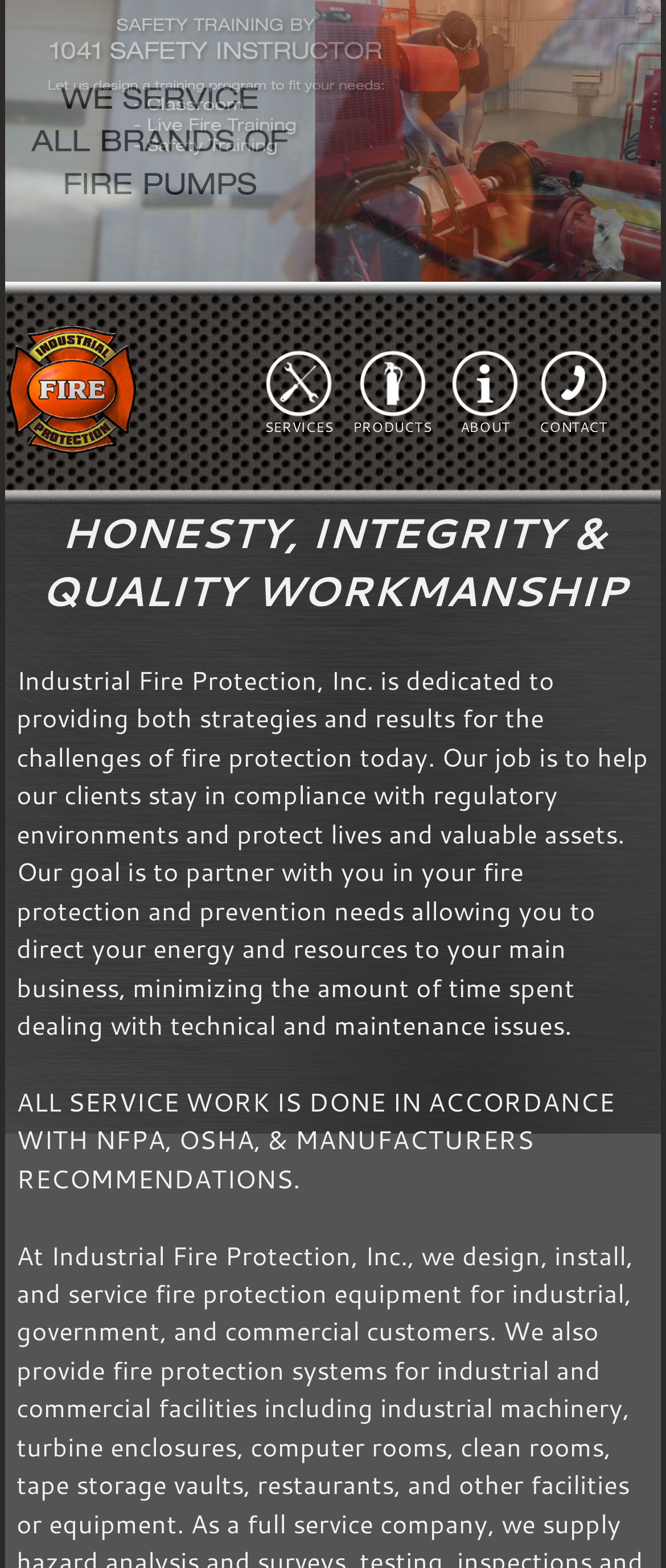Using a single word or phrase, answer the following question: 
What is the company's area of expertise?

Fire protection